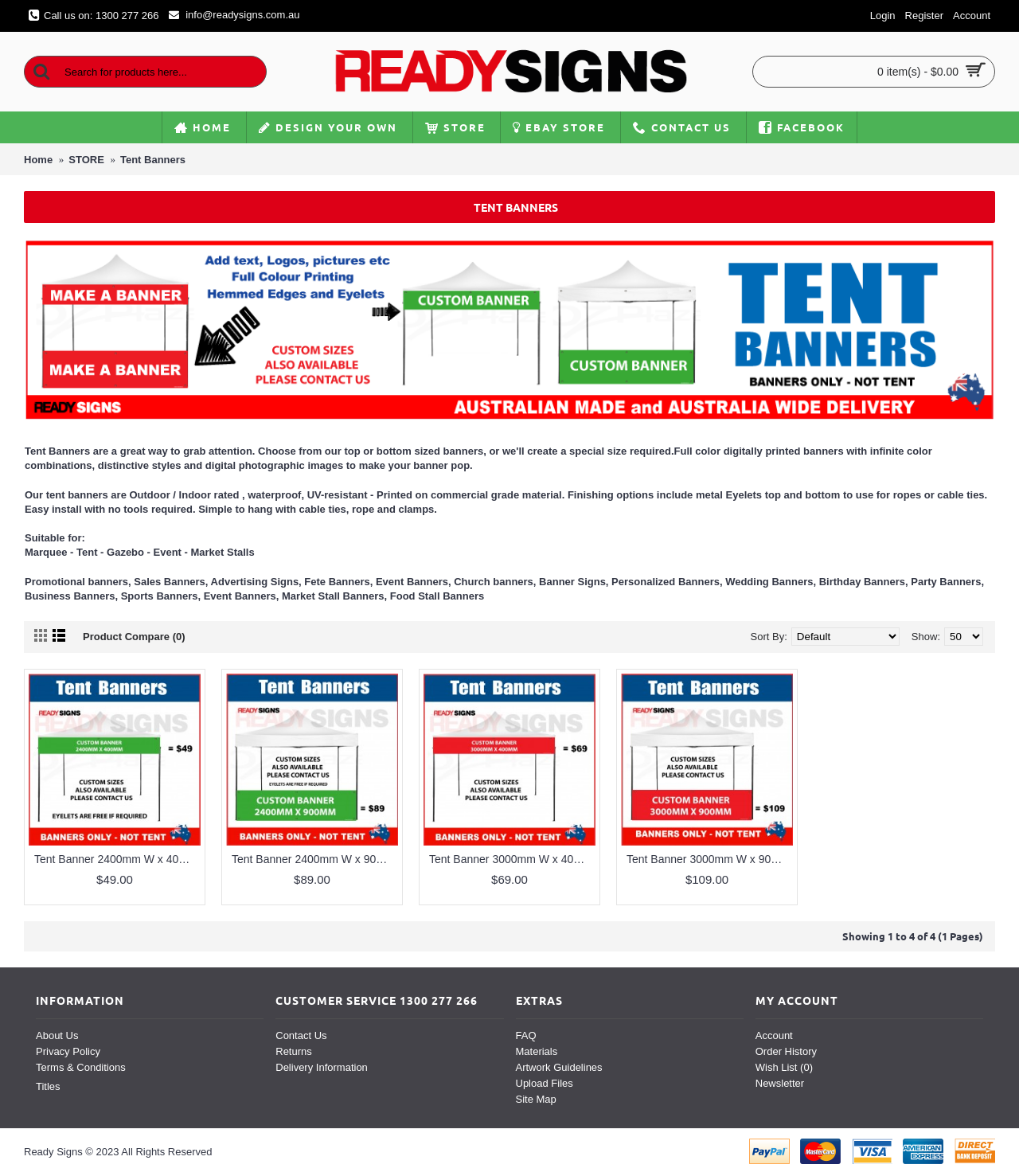What are the finishing options for the 'Tent Banners'?
Refer to the image and give a detailed answer to the question.

I found the finishing options by reading the description, which says 'Finishing options include metal Eyelets top and bottom to use for ropes or cable ties'.